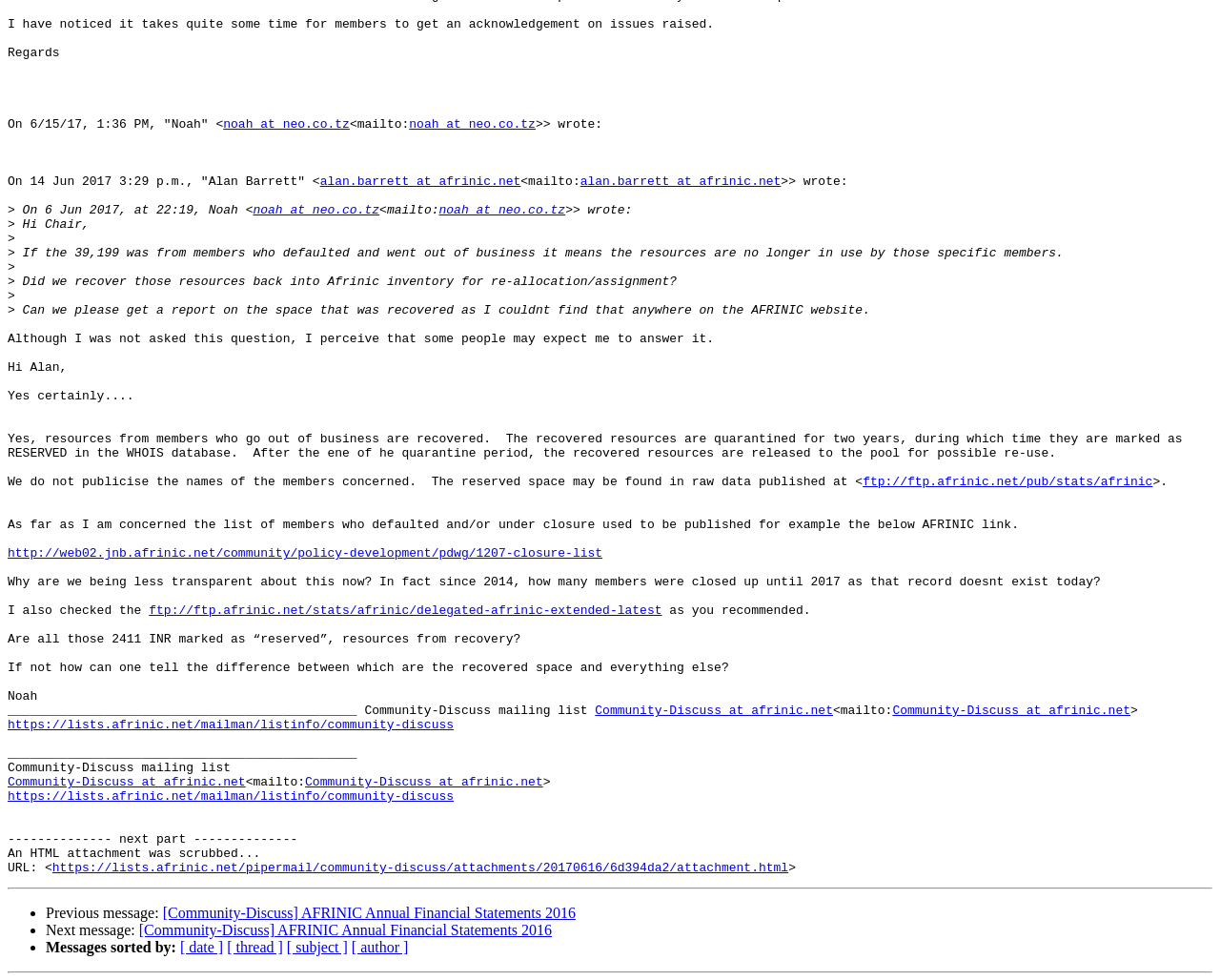Please answer the following query using a single word or phrase: 
What happens to resources from members who go out of business?

Resources are recovered and quarantined